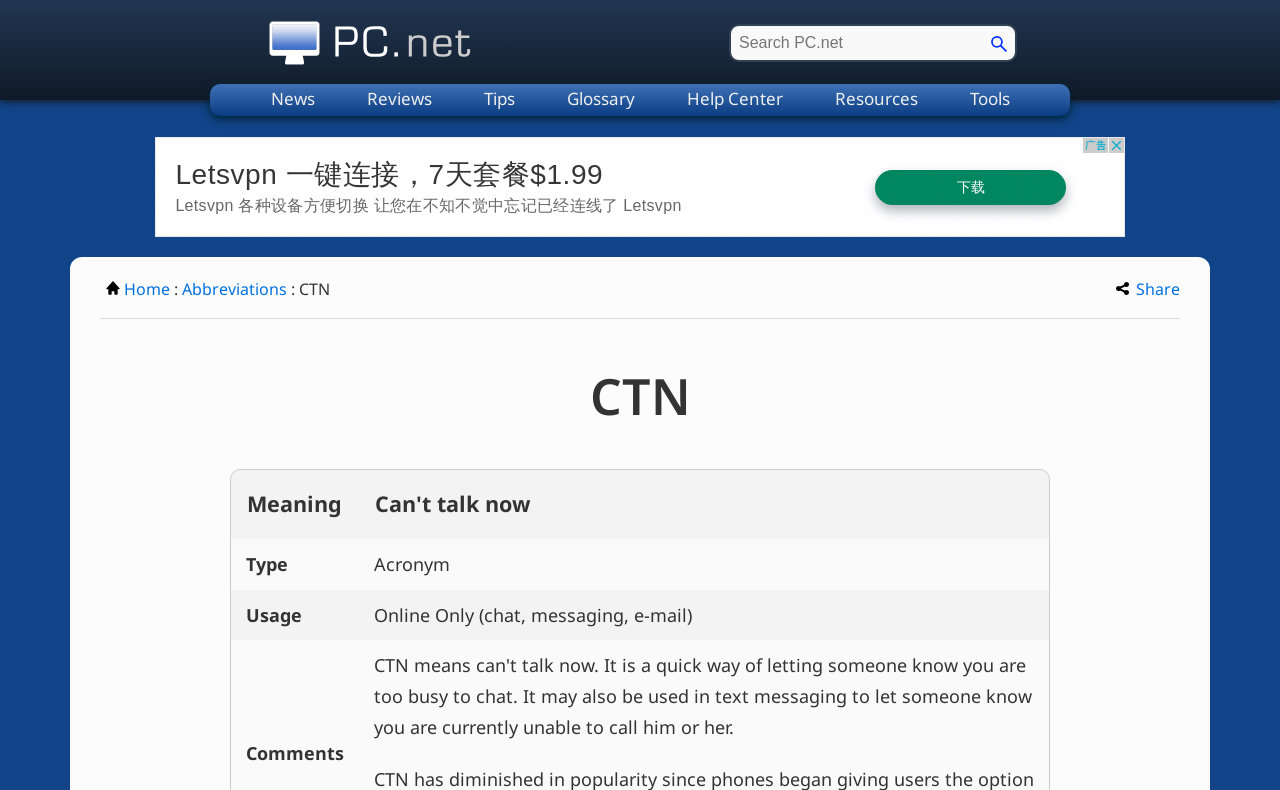Identify the bounding box coordinates for the region of the element that should be clicked to carry out the instruction: "Subscribe to the newsletter". The bounding box coordinates should be four float numbers between 0 and 1, i.e., [left, top, right, bottom].

None